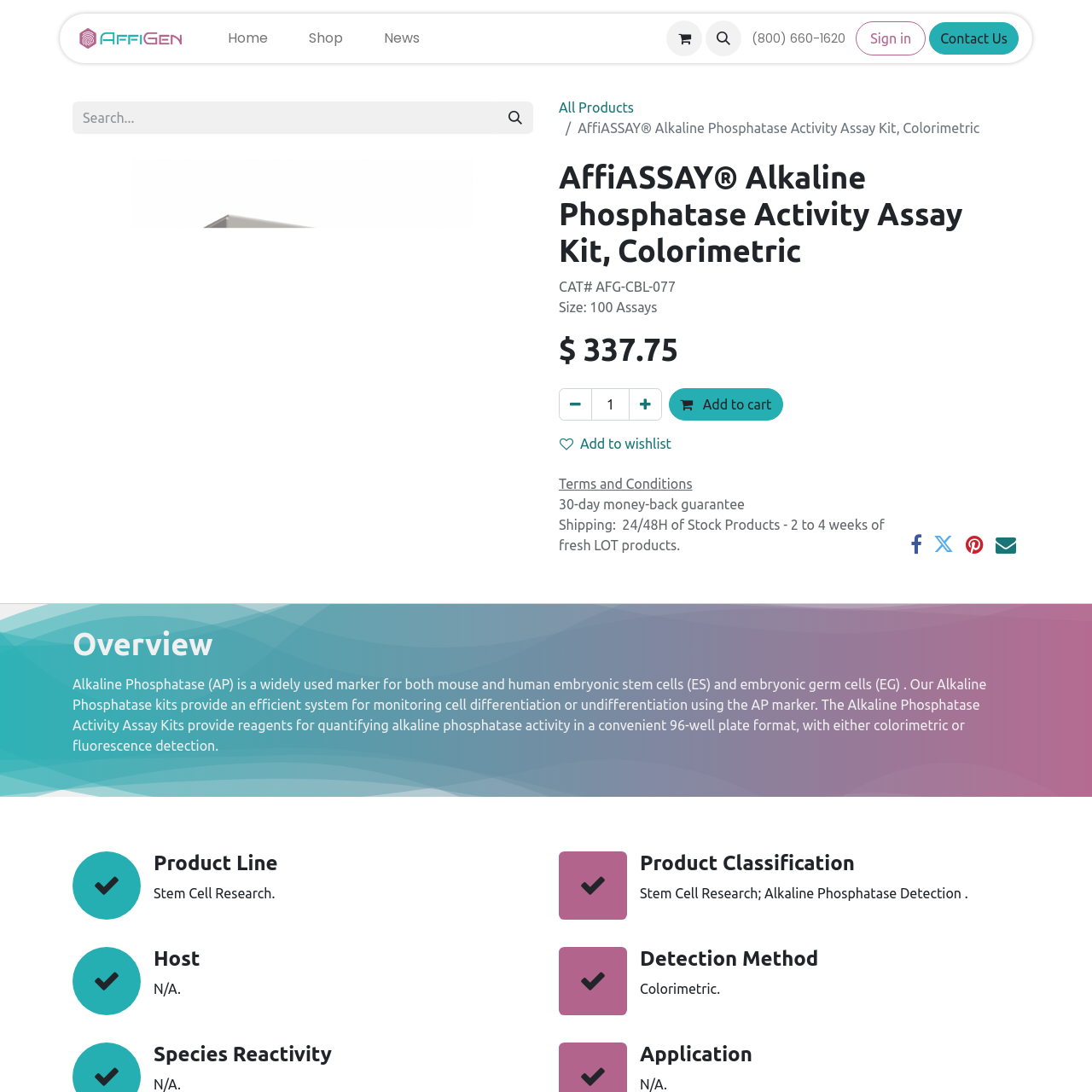What is the size of the product?
Using the image as a reference, answer with just one word or a short phrase.

100 Assays